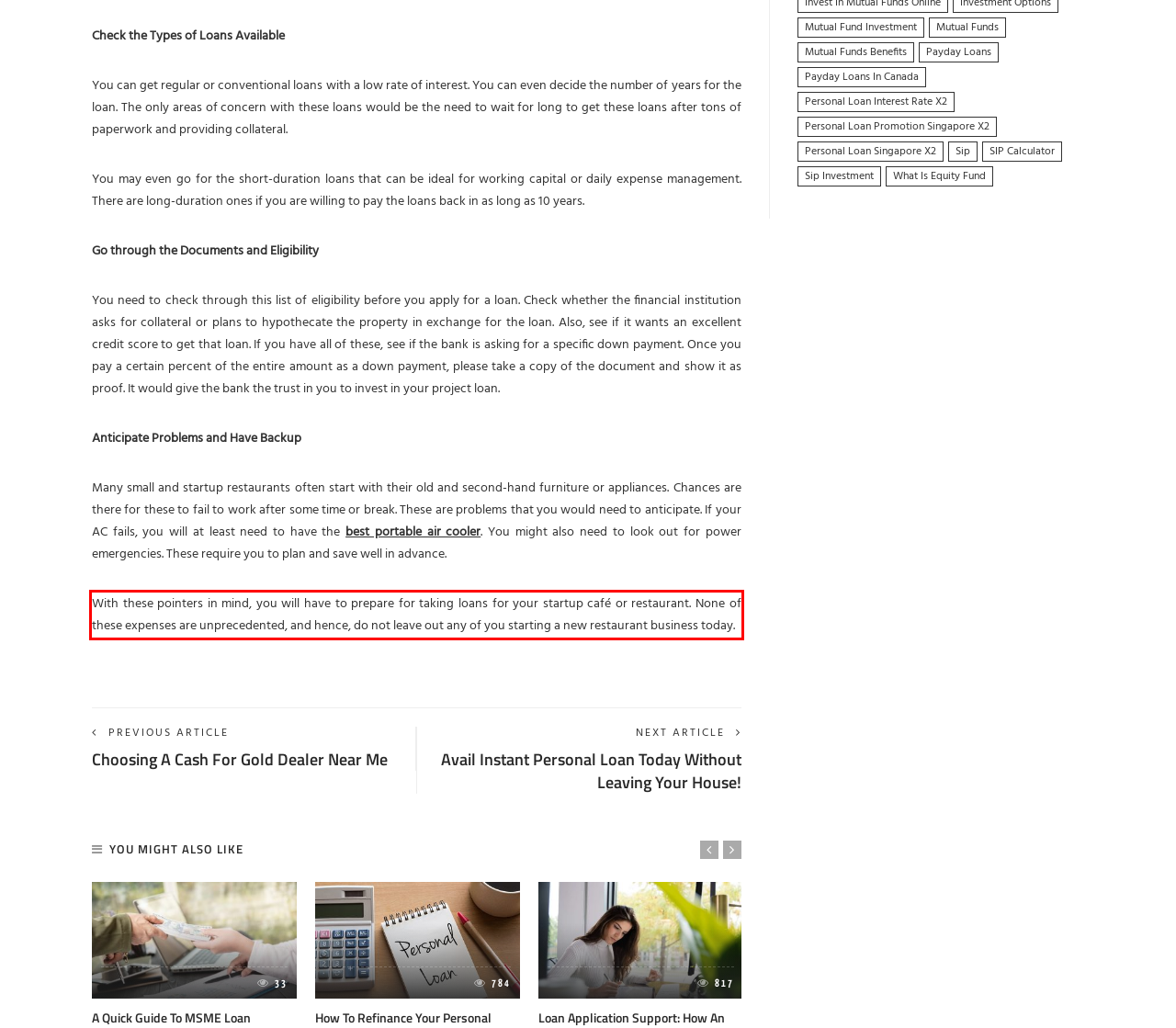You are given a screenshot with a red rectangle. Identify and extract the text within this red bounding box using OCR.

With these pointers in mind, you will have to prepare for taking loans for your startup café or restaurant. None of these expenses are unprecedented, and hence, do not leave out any of you starting a new restaurant business today.